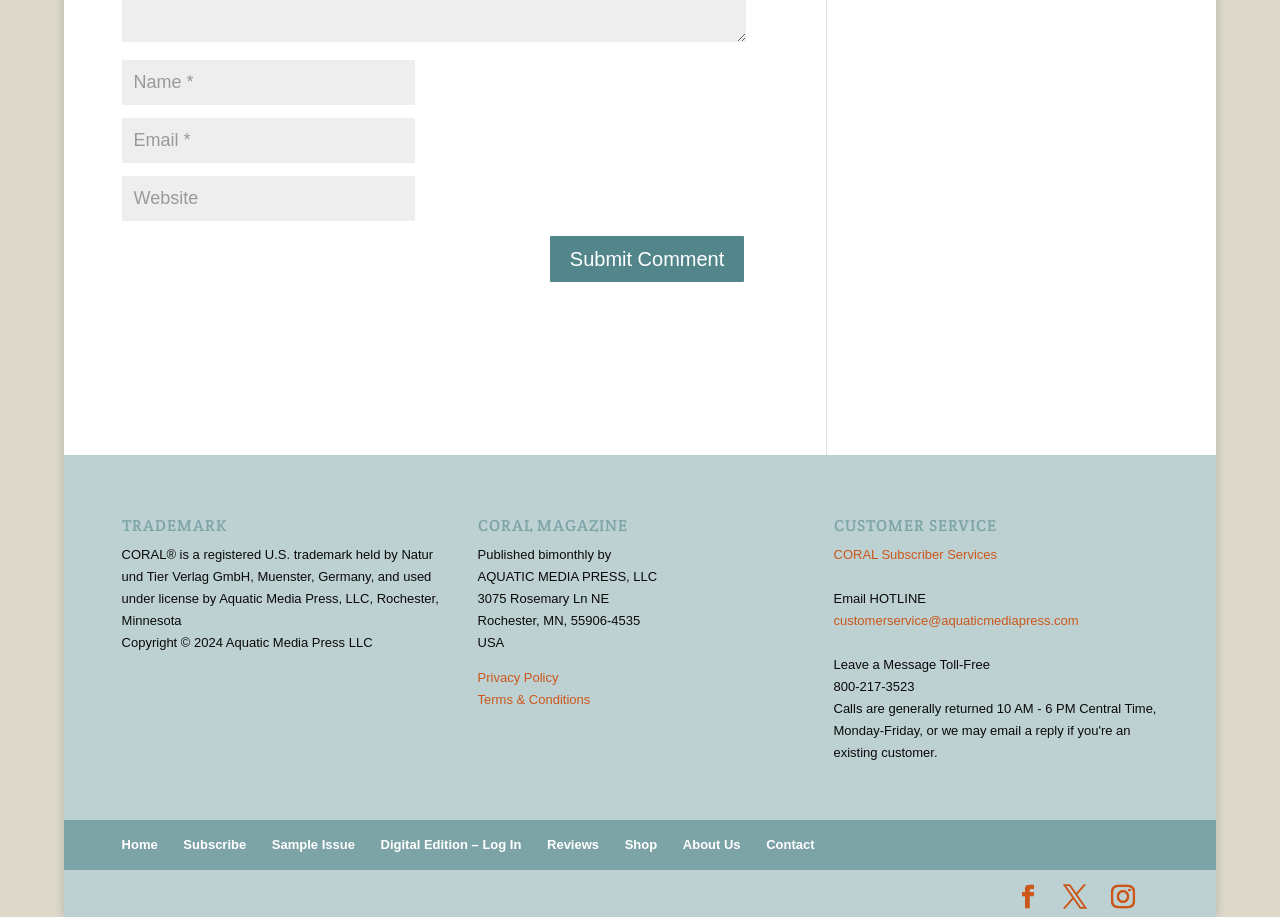Specify the bounding box coordinates of the area that needs to be clicked to achieve the following instruction: "Submit a comment".

[0.428, 0.256, 0.583, 0.31]